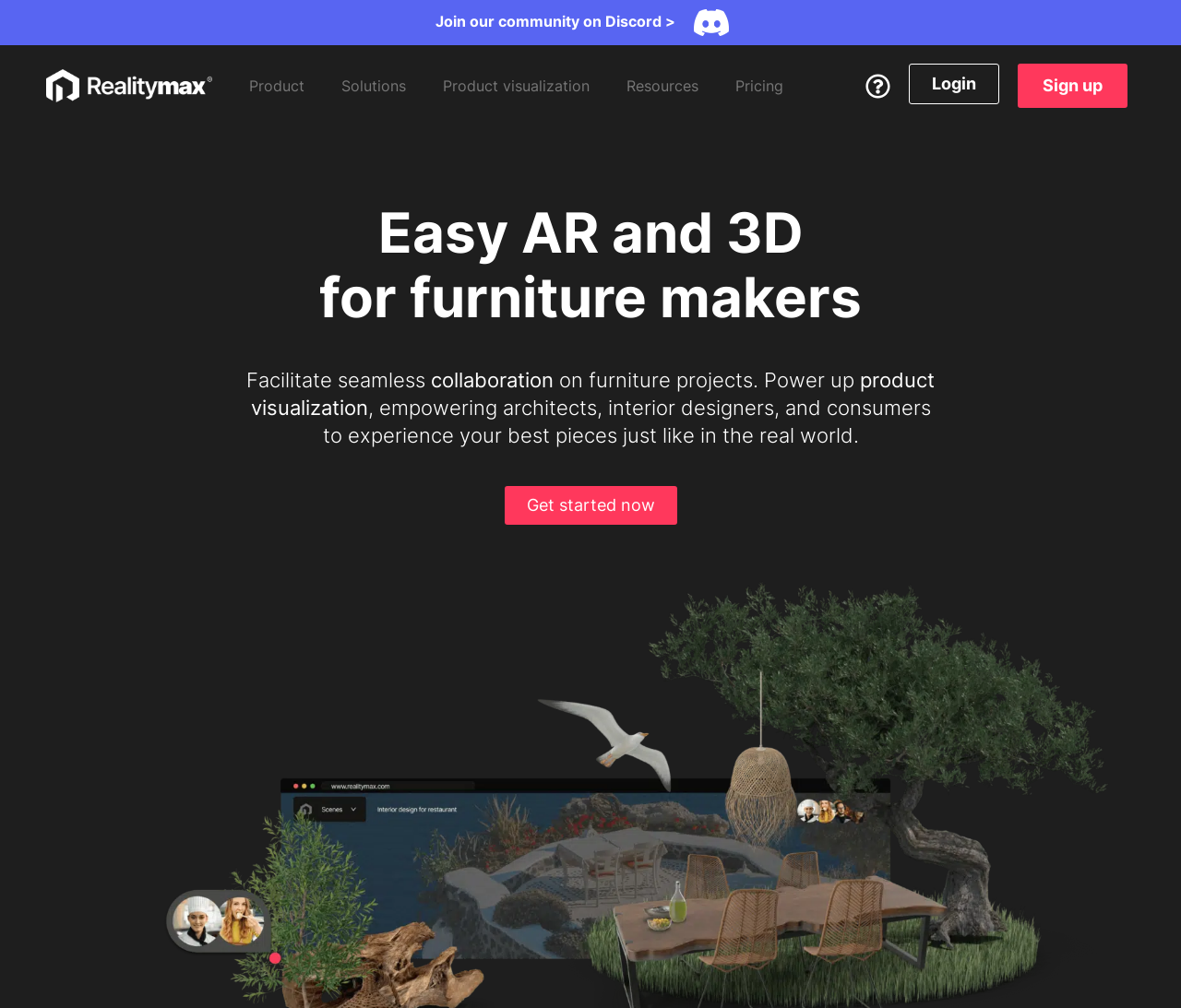Identify the bounding box for the UI element described as: "Login". The coordinates should be four float numbers between 0 and 1, i.e., [left, top, right, bottom].

[0.77, 0.063, 0.846, 0.103]